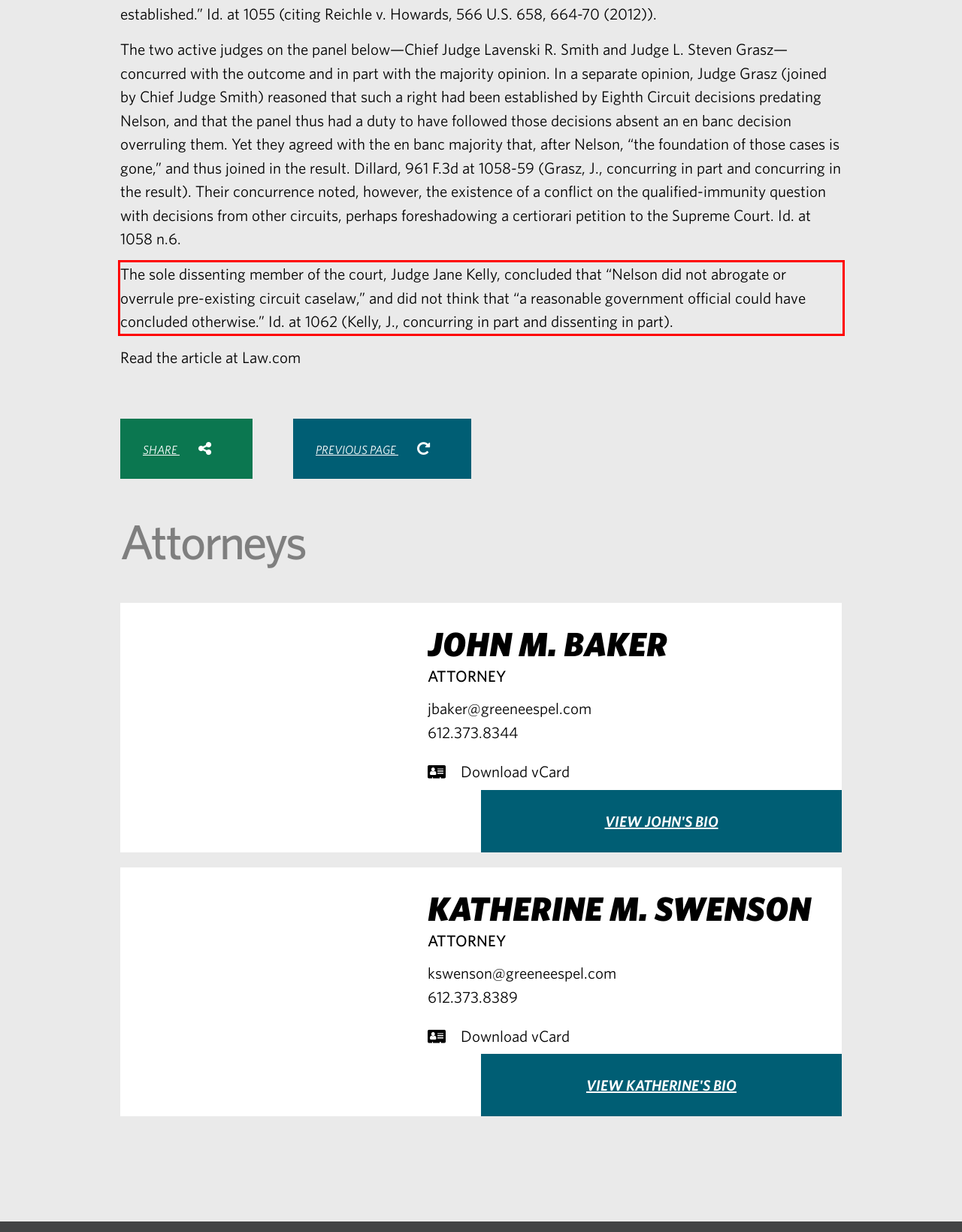You are given a screenshot showing a webpage with a red bounding box. Perform OCR to capture the text within the red bounding box.

The sole dissenting member of the court, Judge Jane Kelly, concluded that “Nelson did not abrogate or overrule pre-existing circuit caselaw,” and did not think that “a reasonable government official could have concluded otherwise.” Id. at 1062 (Kelly, J., concurring in part and dissenting in part).